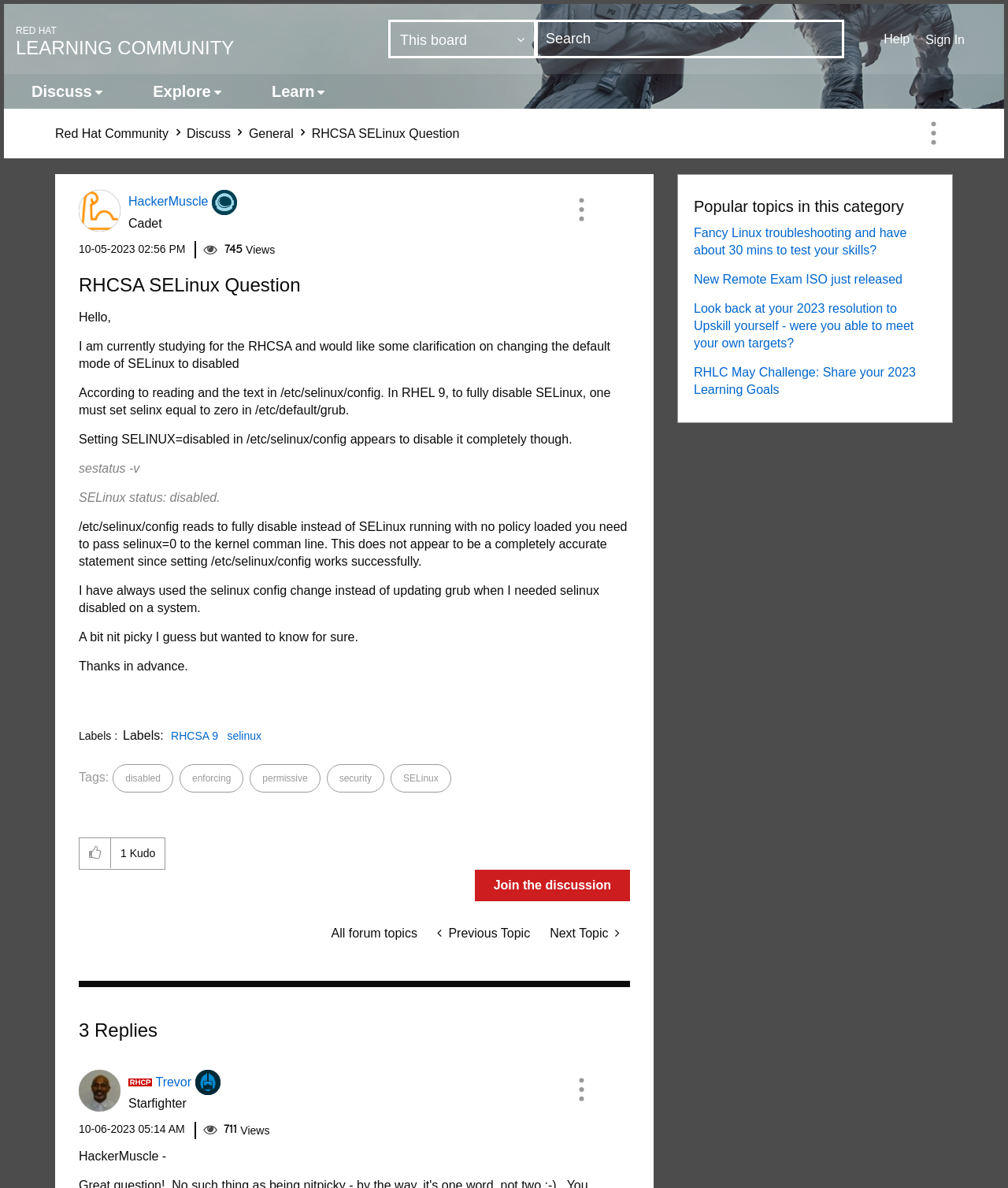Locate the bounding box of the UI element described in the following text: "All forum topics".

[0.318, 0.772, 0.424, 0.799]